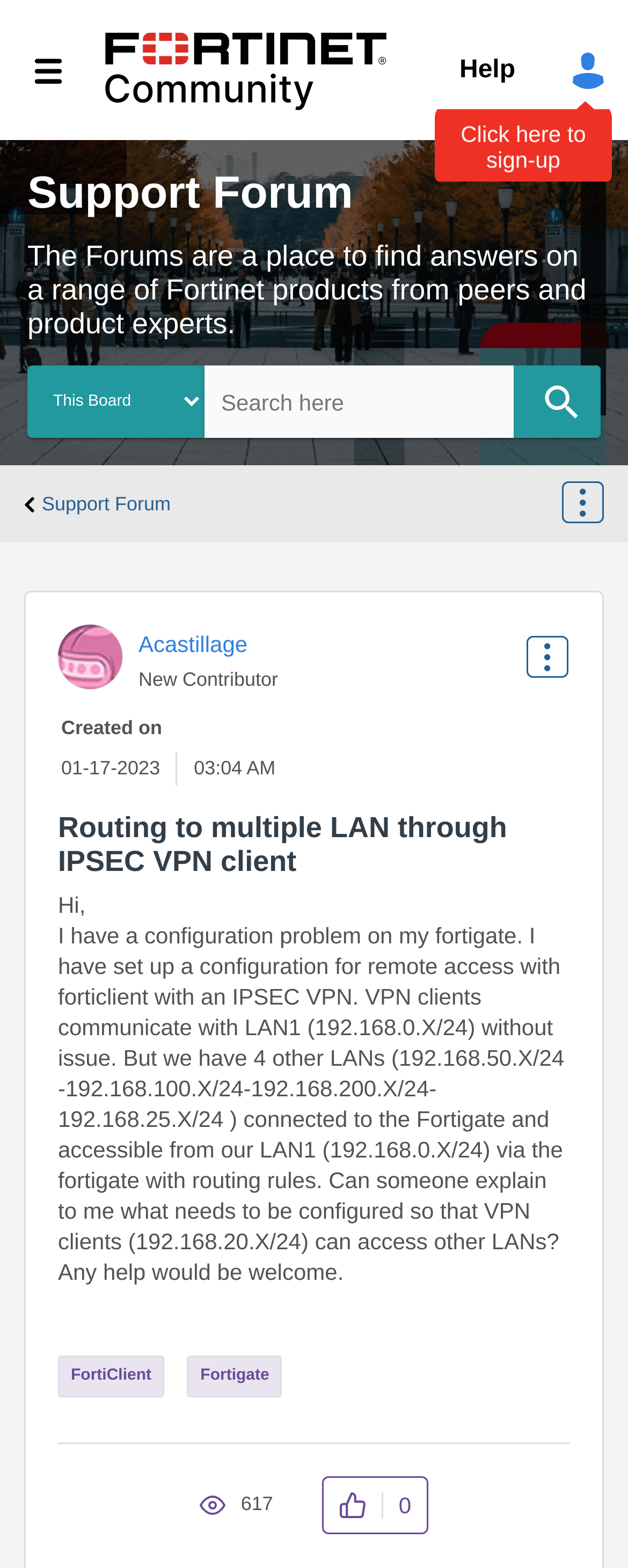Please identify the coordinates of the bounding box that should be clicked to fulfill this instruction: "Call the phone number".

None